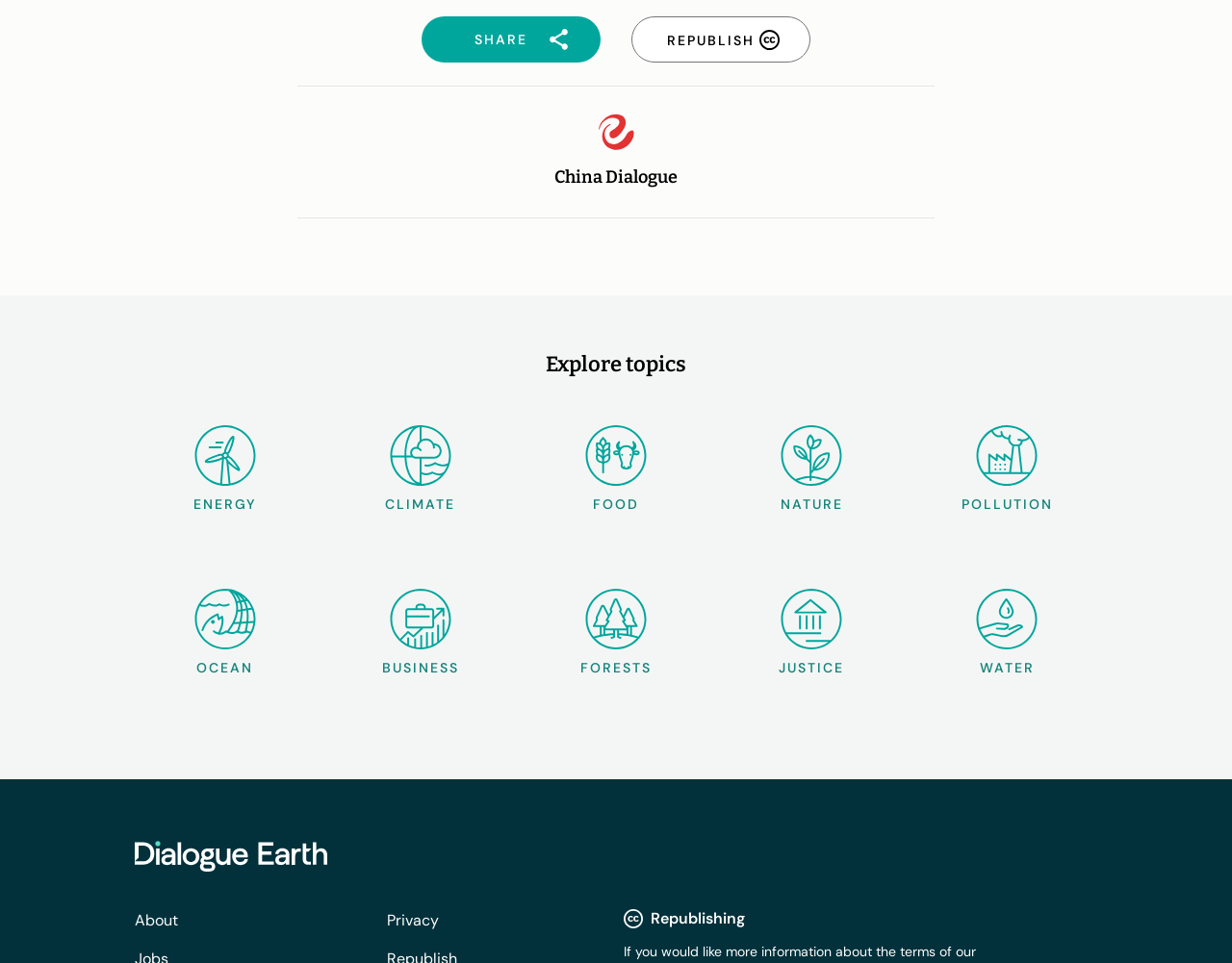Identify the bounding box coordinates for the element you need to click to achieve the following task: "Click on ENERGY". Provide the bounding box coordinates as four float numbers between 0 and 1, in the form [left, top, right, bottom].

[0.157, 0.426, 0.208, 0.547]